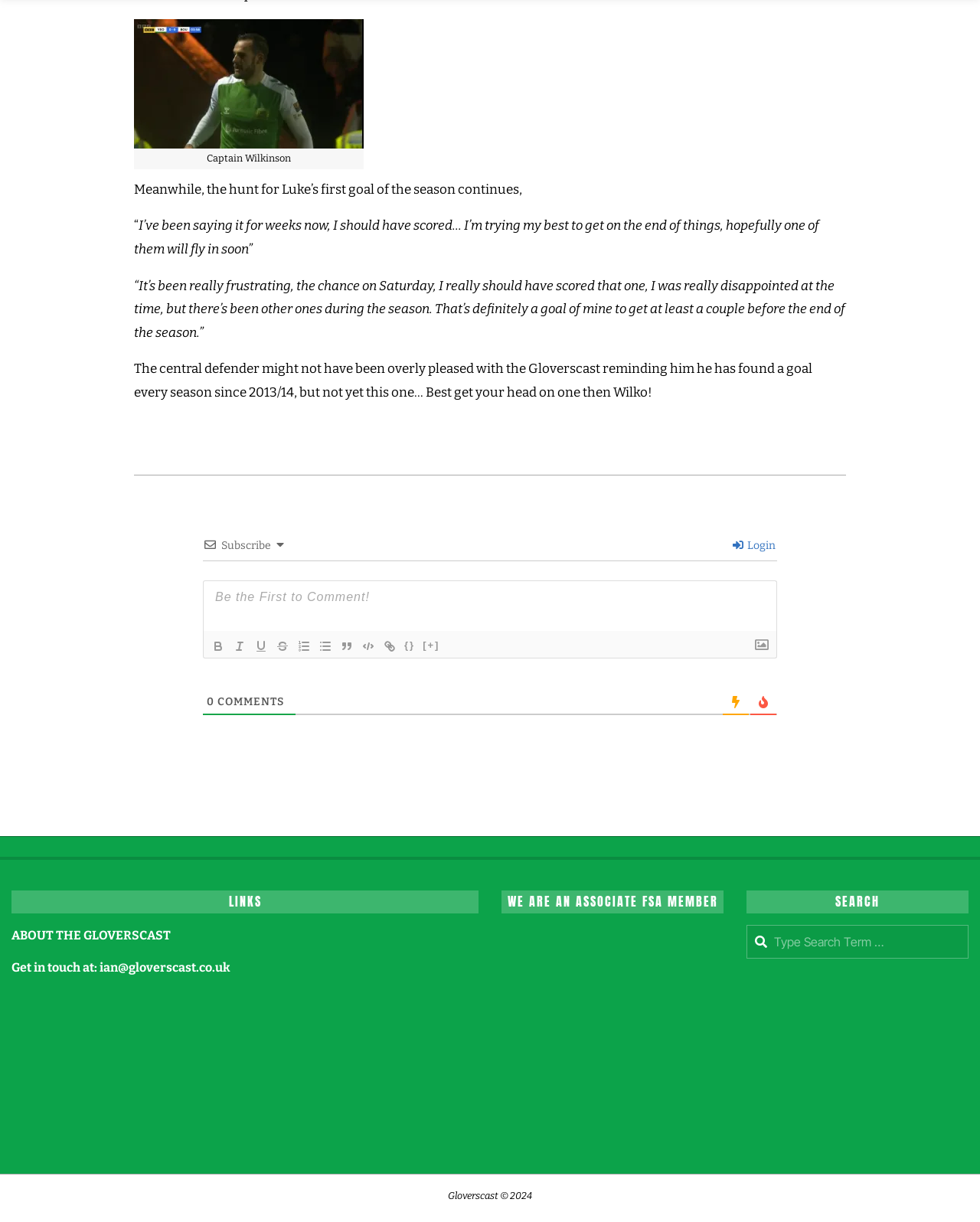Show the bounding box coordinates for the HTML element described as: "ian@gloverscast.co.uk".

[0.102, 0.785, 0.235, 0.797]